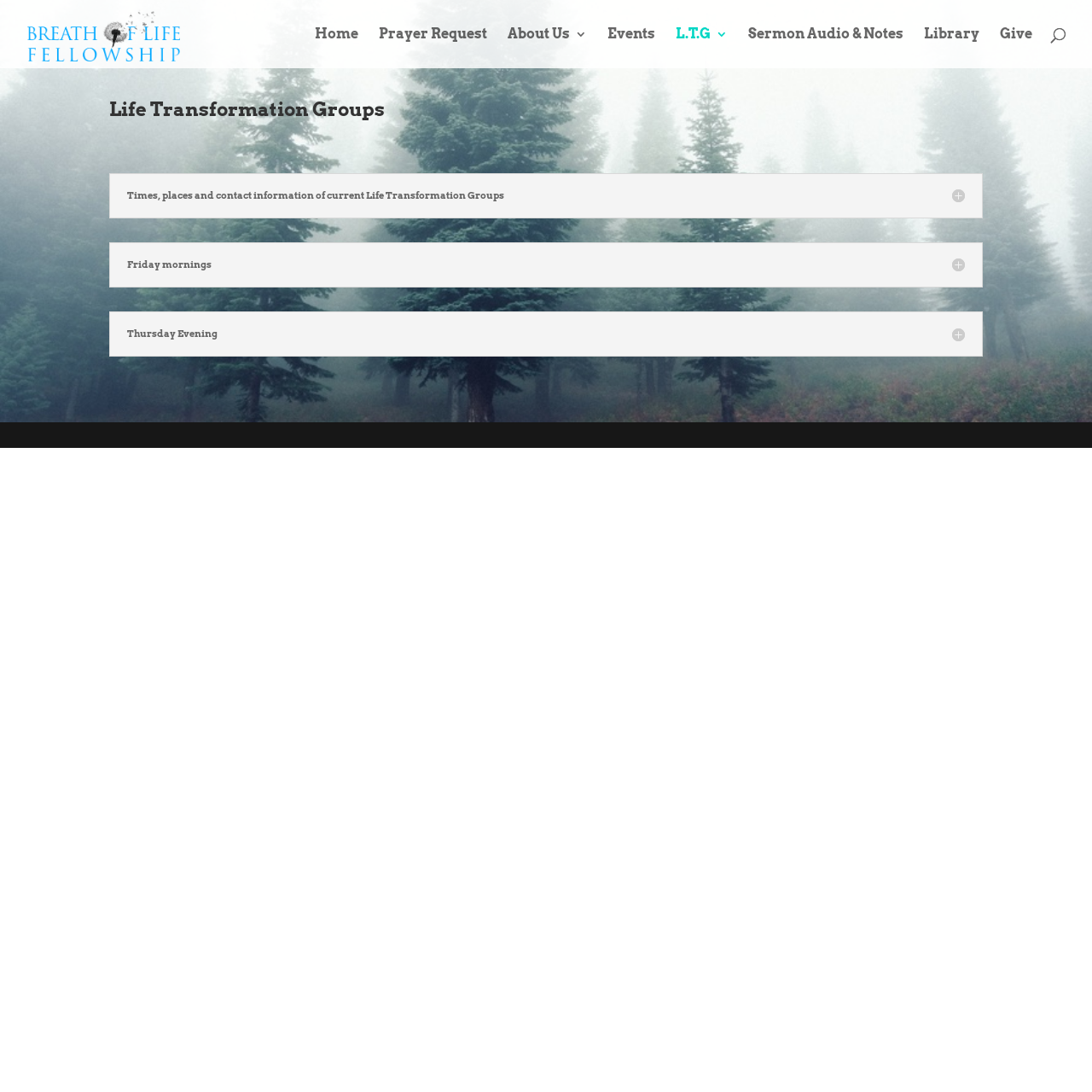Please provide a detailed answer to the question below by examining the image:
What is the name of the fellowship?

I determined the answer by looking at the top-left corner of the webpage, where I found a link and an image with the same text 'BREATH OF LIFE FELLOWSHIP'.